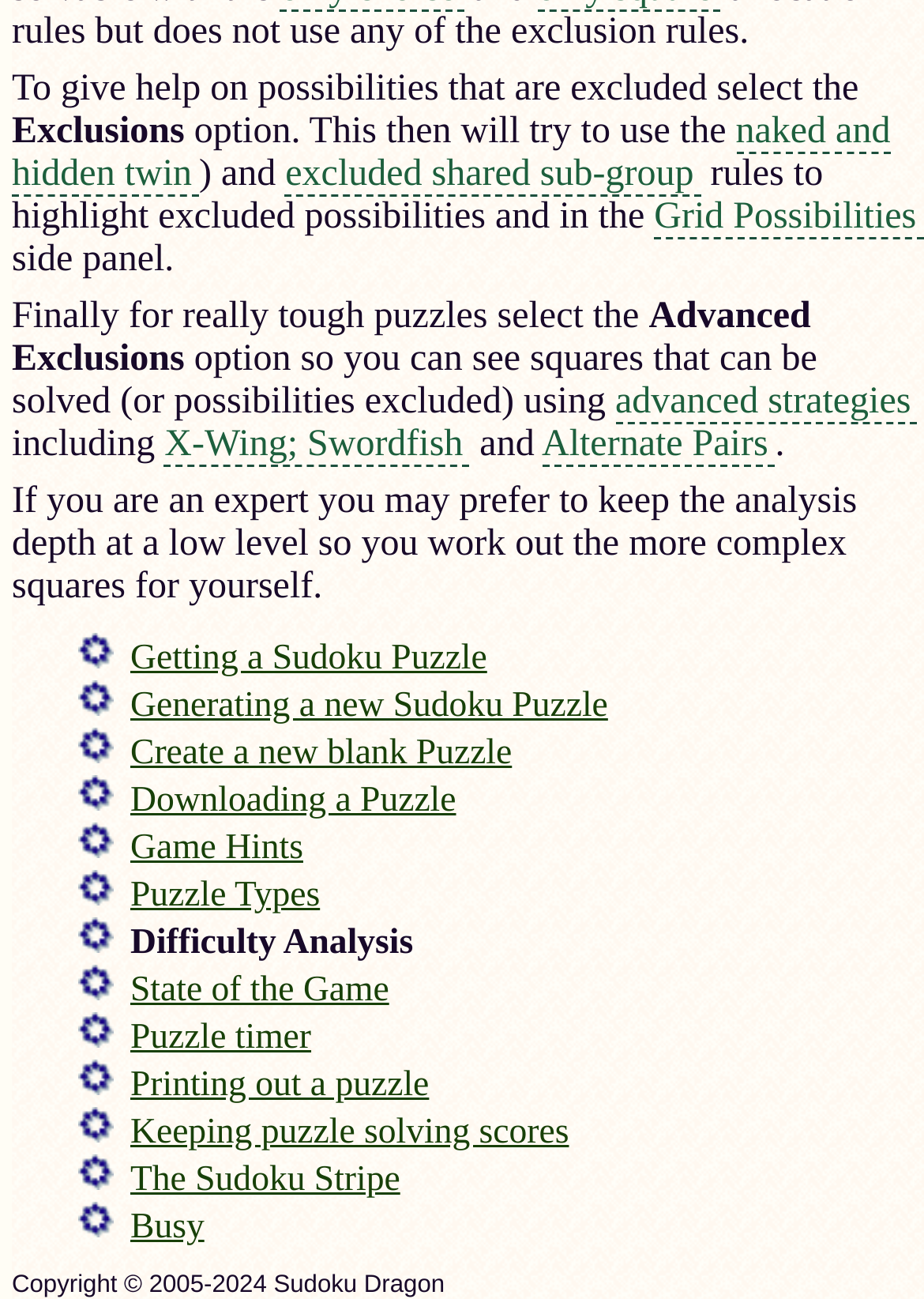Find the bounding box coordinates of the element I should click to carry out the following instruction: "click on the Grid Possibilities link".

[0.708, 0.151, 0.999, 0.184]